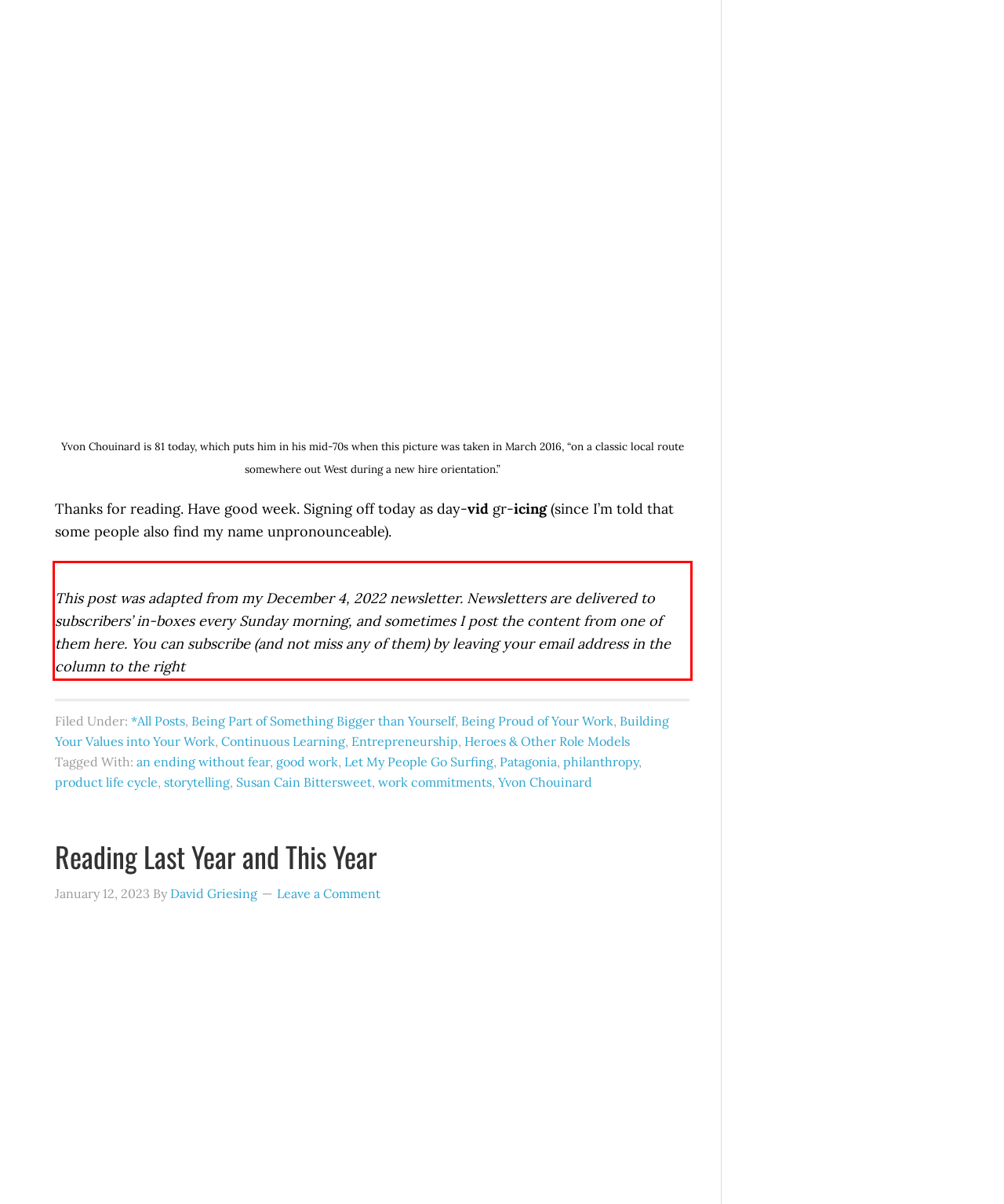Look at the provided screenshot of the webpage and perform OCR on the text within the red bounding box.

This post was adapted from my December 4, 2022 newsletter. Newsletters are delivered to subscribers’ in-boxes every Sunday morning, and sometimes I post the content from one of them here. You can subscribe (and not miss any of them) by leaving your email address in the column to the right